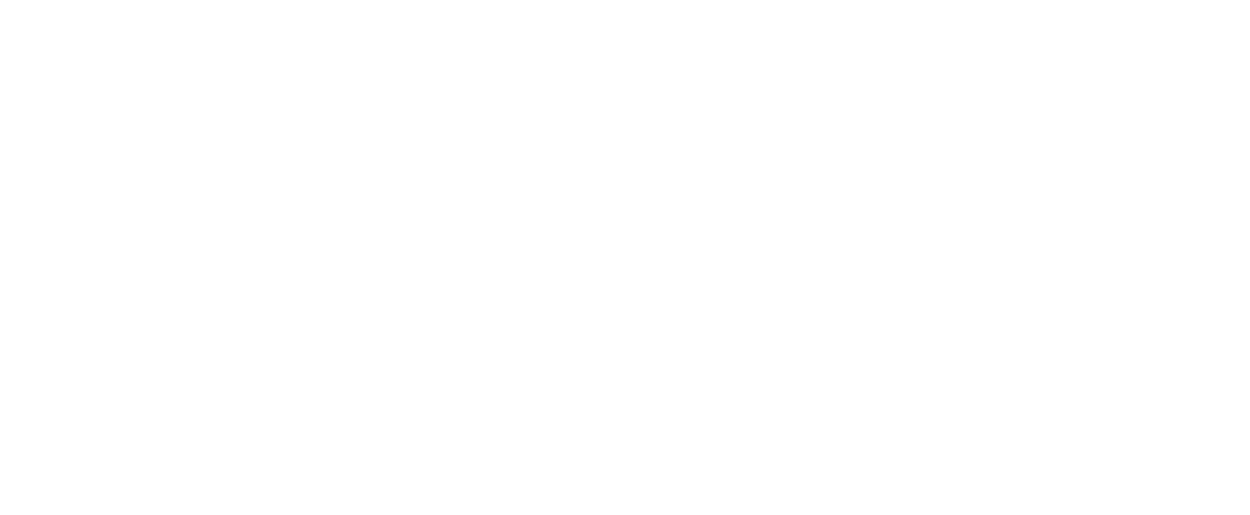Answer the question in one word or a short phrase:
What type of rifles is the MDT Field Stock designed for?

Remington 700 series